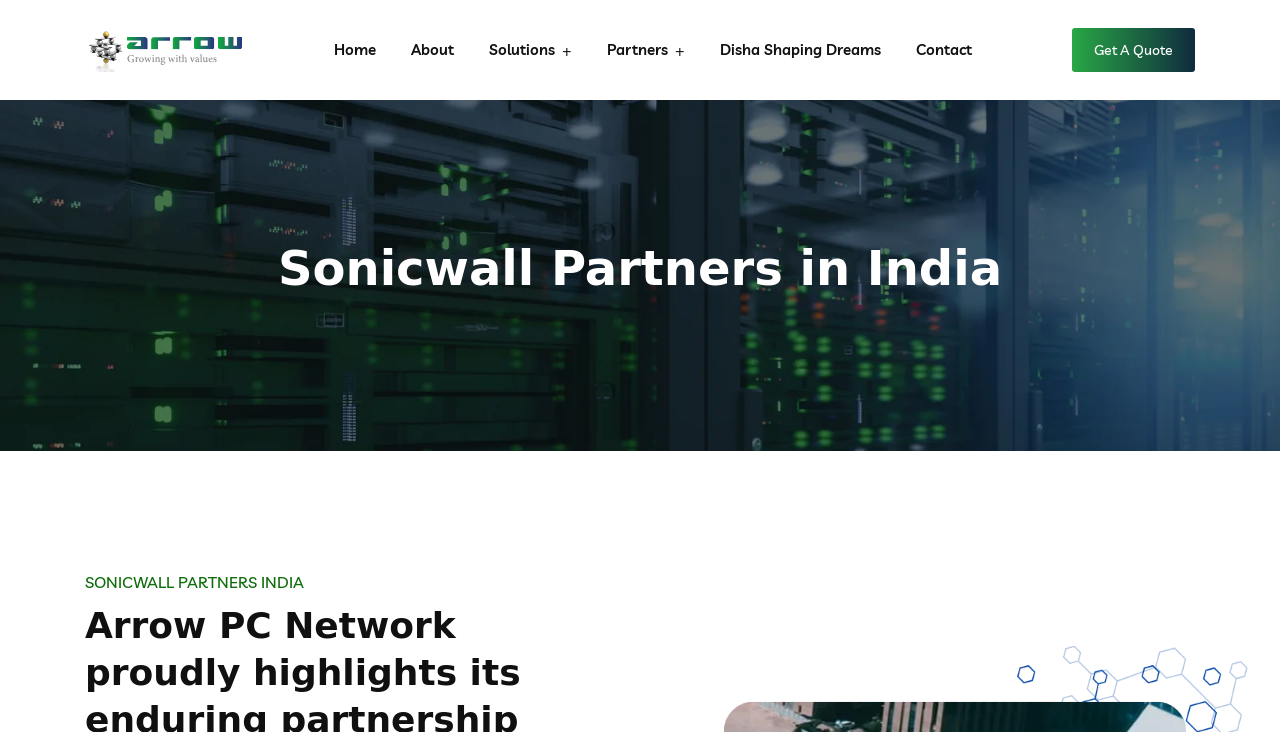Where is the 'Get A Quote' link located?
Based on the image, provide a one-word or brief-phrase response.

Top right